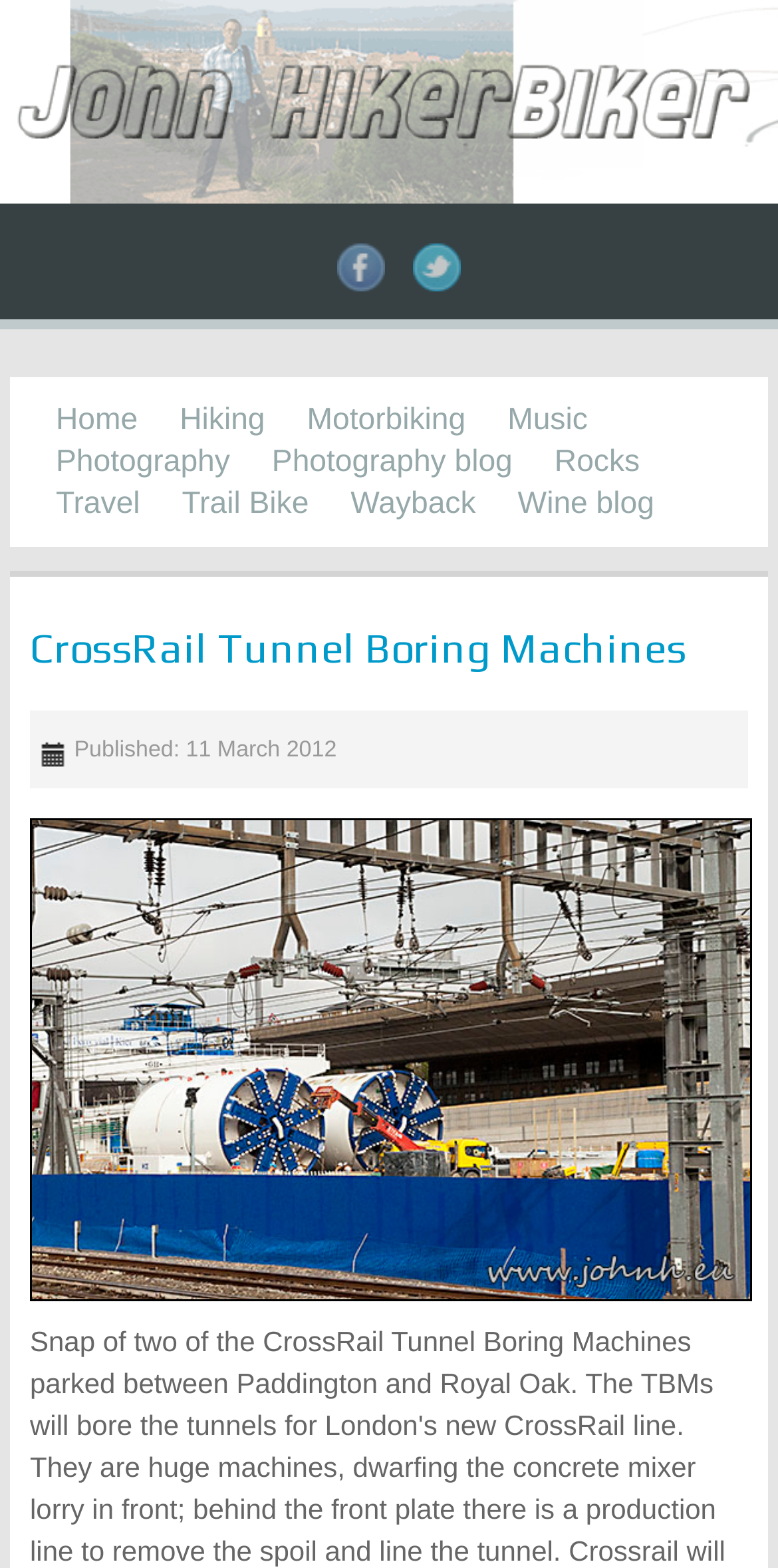Provide the bounding box coordinates of the section that needs to be clicked to accomplish the following instruction: "check the published date."

[0.087, 0.471, 0.433, 0.487]